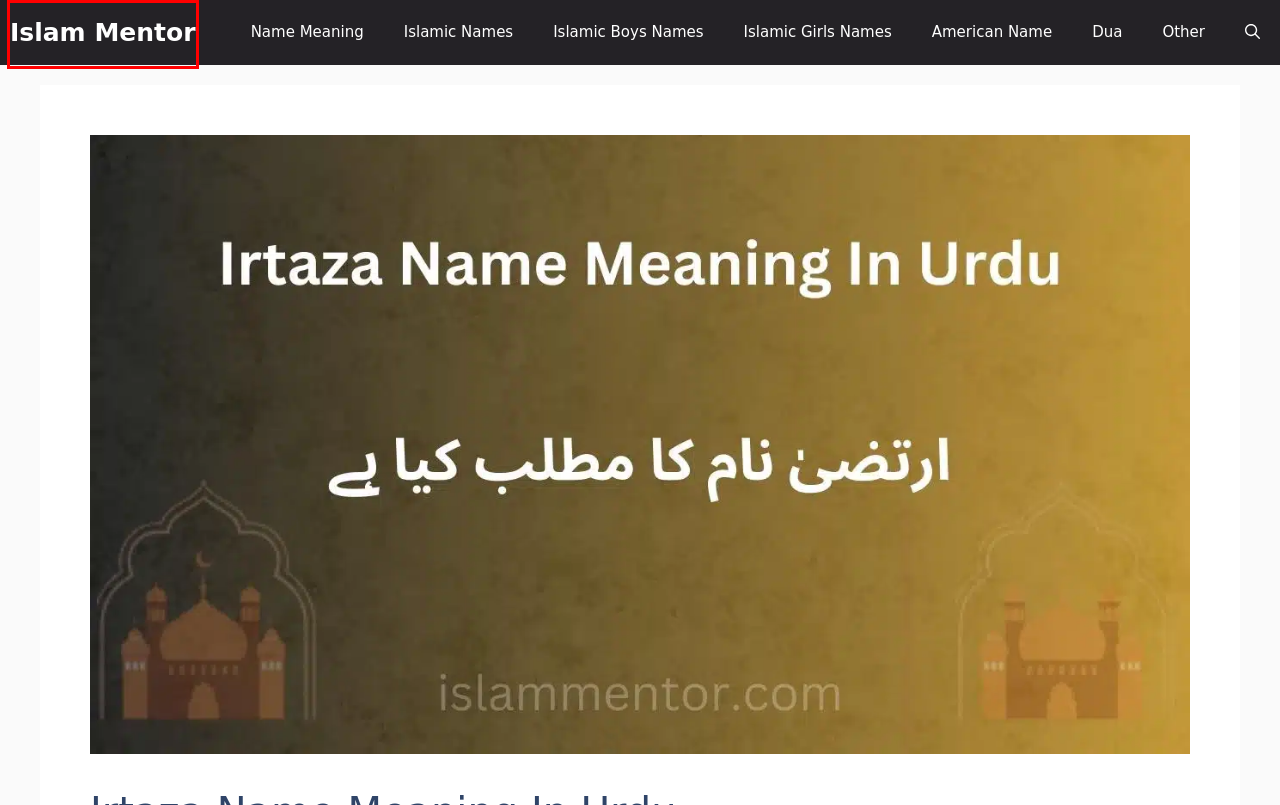Given a webpage screenshot with a red bounding box around a UI element, choose the webpage description that best matches the new webpage after clicking the element within the bounding box. Here are the candidates:
A. GDPR Privacy Policy
B. About Us
C. Disclaimer - Islam Mentor
D. Eman Name Meaning In Urdu | Eman Naam Ka Matlb
E. Other - Islam Mentor
F. American Name - Islam Mentor
G. Faizan Name Meaning In Urdu | Faizan Naam Ka Matlb
H. Islam Mentor -

H